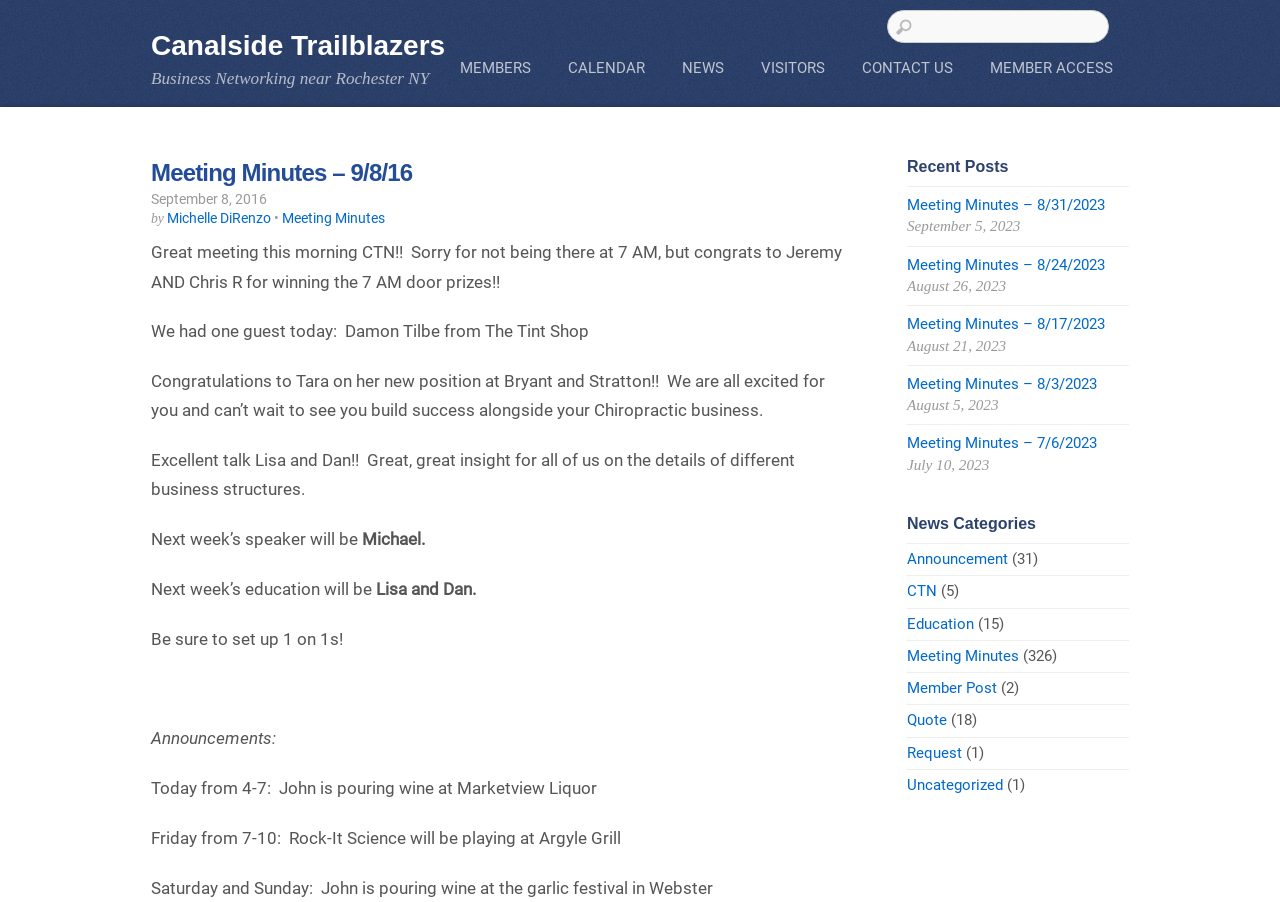Specify the bounding box coordinates of the area to click in order to execute this command: 'Visit Canalside Trailblazers'. The coordinates should consist of four float numbers ranging from 0 to 1, and should be formatted as [left, top, right, bottom].

[0.118, 0.033, 0.348, 0.068]